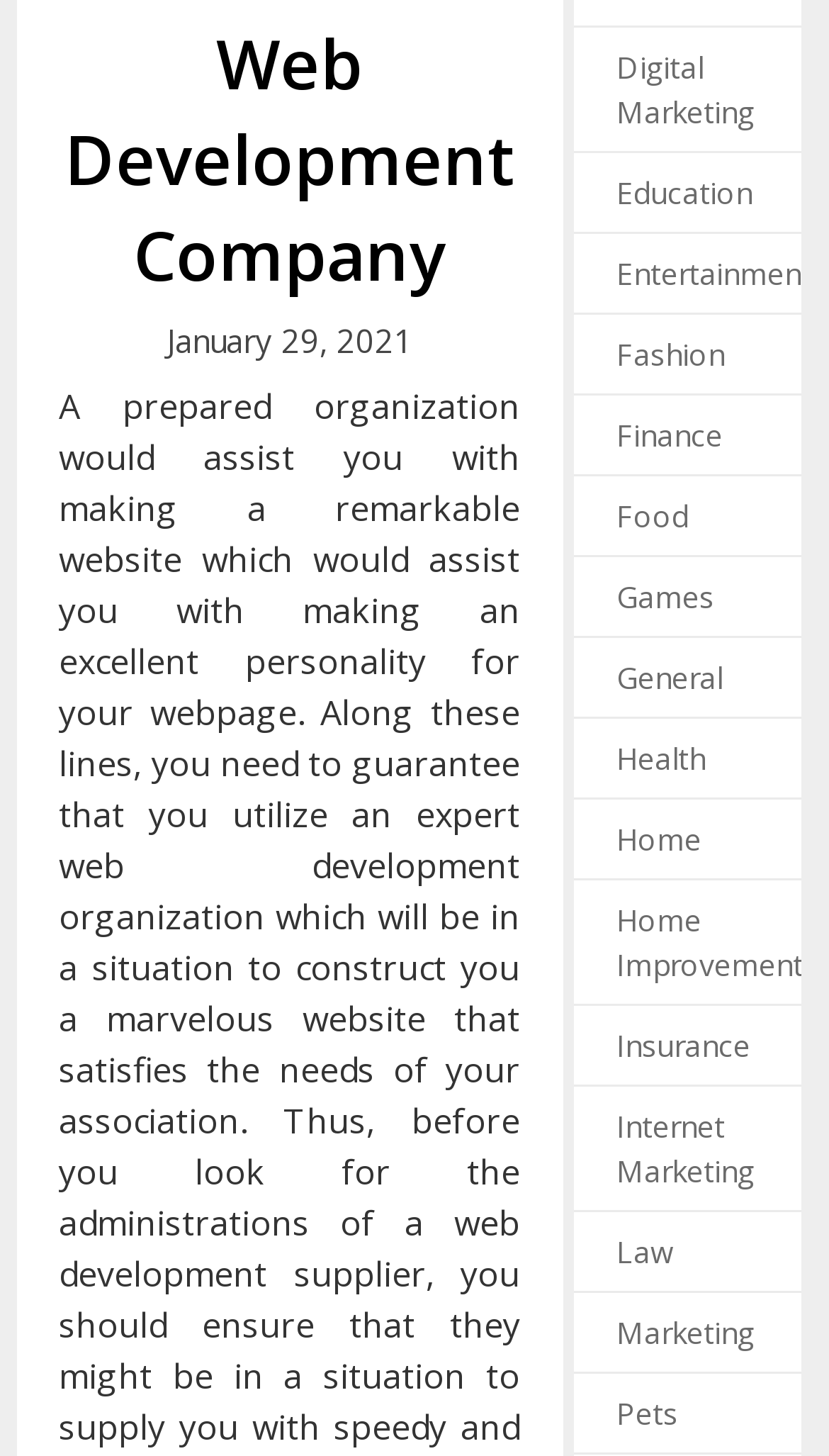Determine the bounding box coordinates of the region I should click to achieve the following instruction: "Explore Entertainment". Ensure the bounding box coordinates are four float numbers between 0 and 1, i.e., [left, top, right, bottom].

[0.743, 0.173, 0.979, 0.201]